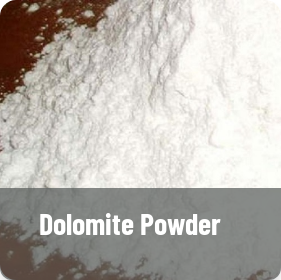What is Dolomite Powder often used as in industrial applications?
Using the image, provide a concise answer in one word or a short phrase.

filler or coating material